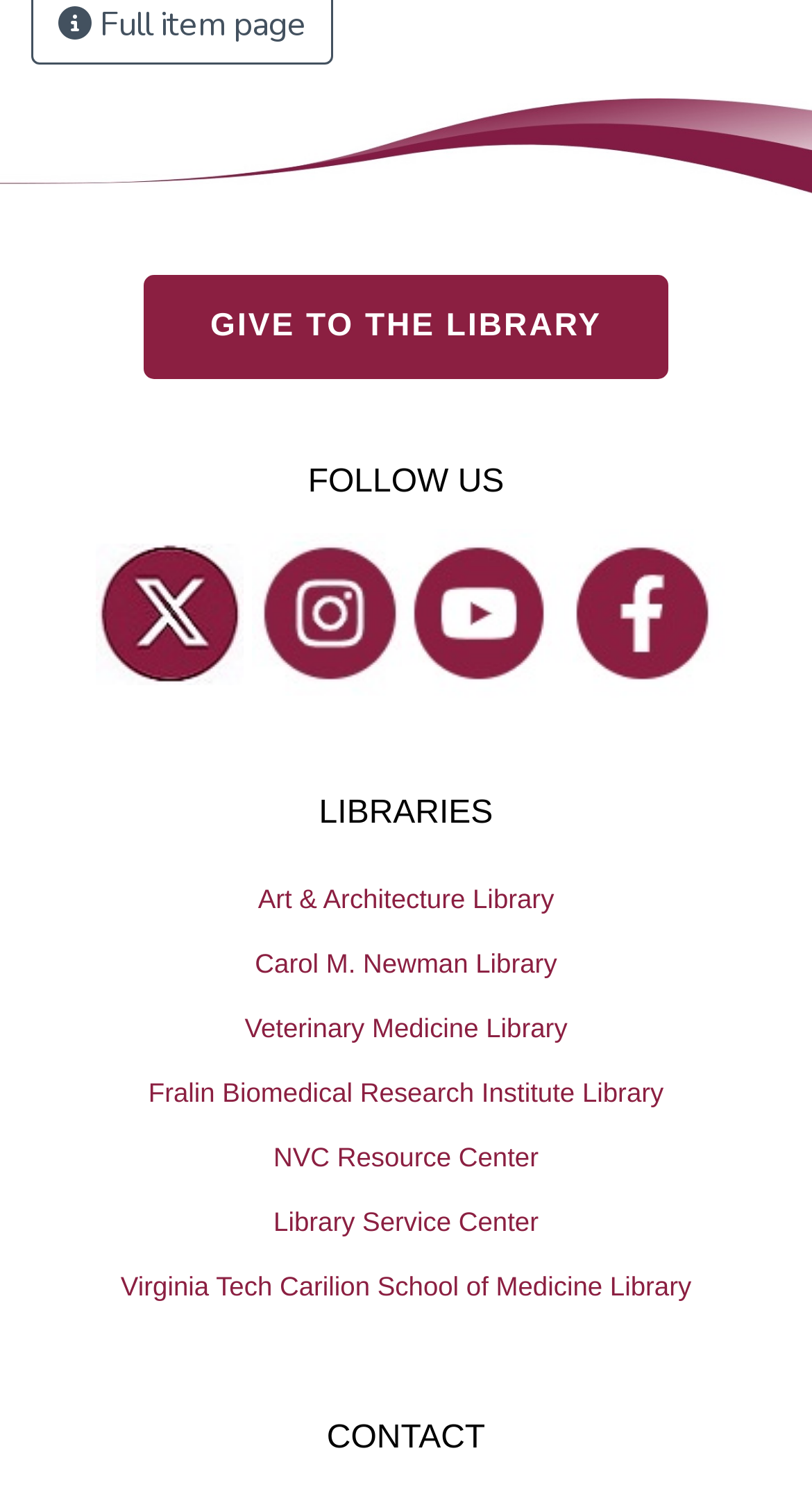Carefully examine the image and provide an in-depth answer to the question: Is there a contact section on this webpage?

I found a 'CONTACT' heading at the bottom of the webpage, indicating that there is a section for users to get in touch with the library or find contact information.